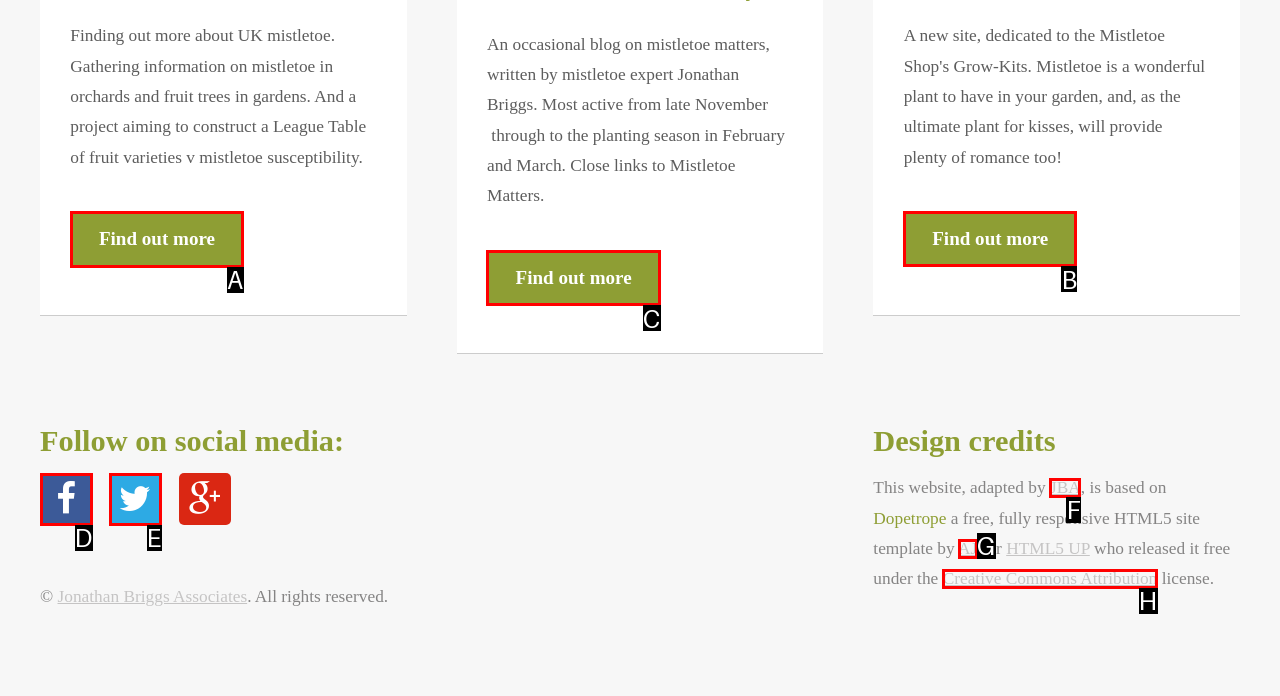Out of the given choices, which letter corresponds to the UI element required to Find out more about UK mistletoe? Answer with the letter.

A